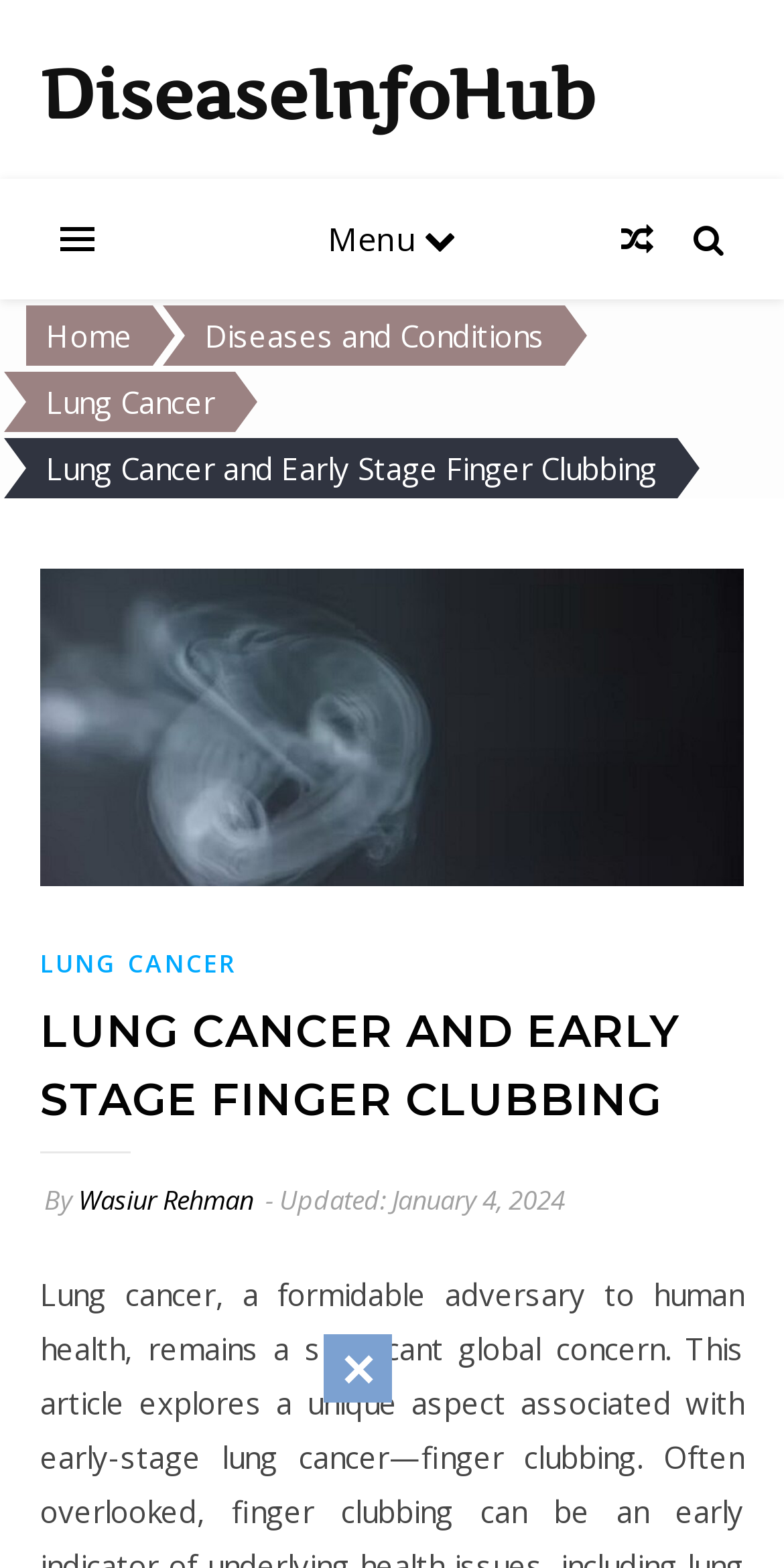Answer the question using only one word or a concise phrase: What is the name of the disease being discussed?

Lung Cancer